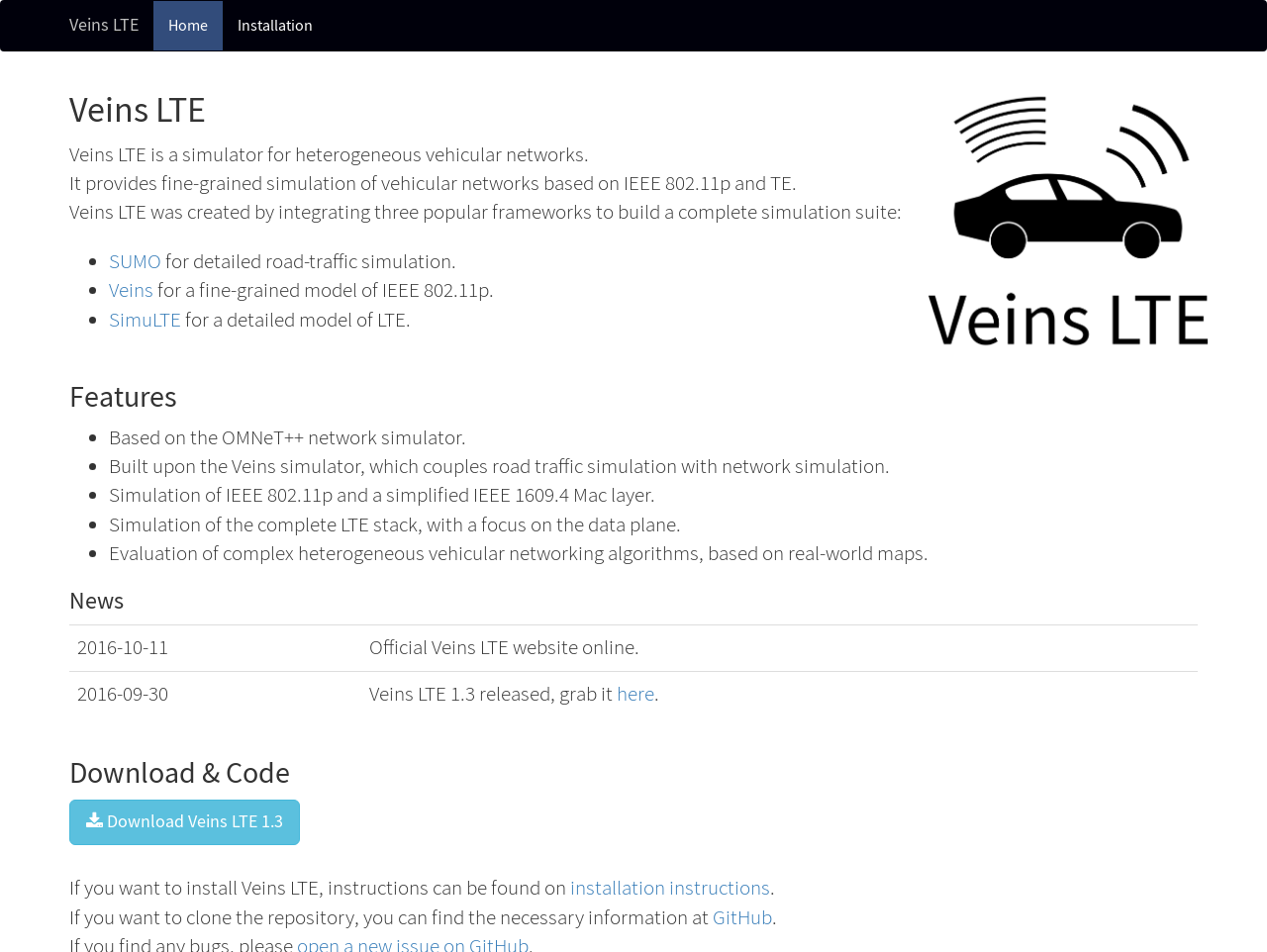Elaborate on the webpage's design and content in a detailed caption.

The webpage is about Veins LTE, a simulator for heterogeneous vehicular networks. At the top, there are two navigation links, "Home" and "Installation", positioned side by side. Below them, there is a heading "Veins LTE" followed by a brief description of the simulator. 

To the right of the heading, there is a logo image of Veins LTE. Below the description, there are three bullet points listing the frameworks used to build the simulator: SUMO, Veins, and SimuLTE. Each bullet point consists of a link to the framework and a brief description of its role.

Further down, there is a heading "Features" followed by five bullet points describing the key features of Veins LTE. These features include being based on the OMNeT++ network simulator, built upon the Veins simulator, and simulating IEEE 802.11p and LTE.

Below the features section, there is a heading "News" followed by a table with two rows, each containing a date and a news article. The news articles are about the official Veins LTE website being online and the release of Veins LTE 1.3.

Finally, at the bottom, there is a heading "Download & Code" followed by a download link for Veins LTE 1.3 and some text about installation instructions and cloning the repository from GitHub.